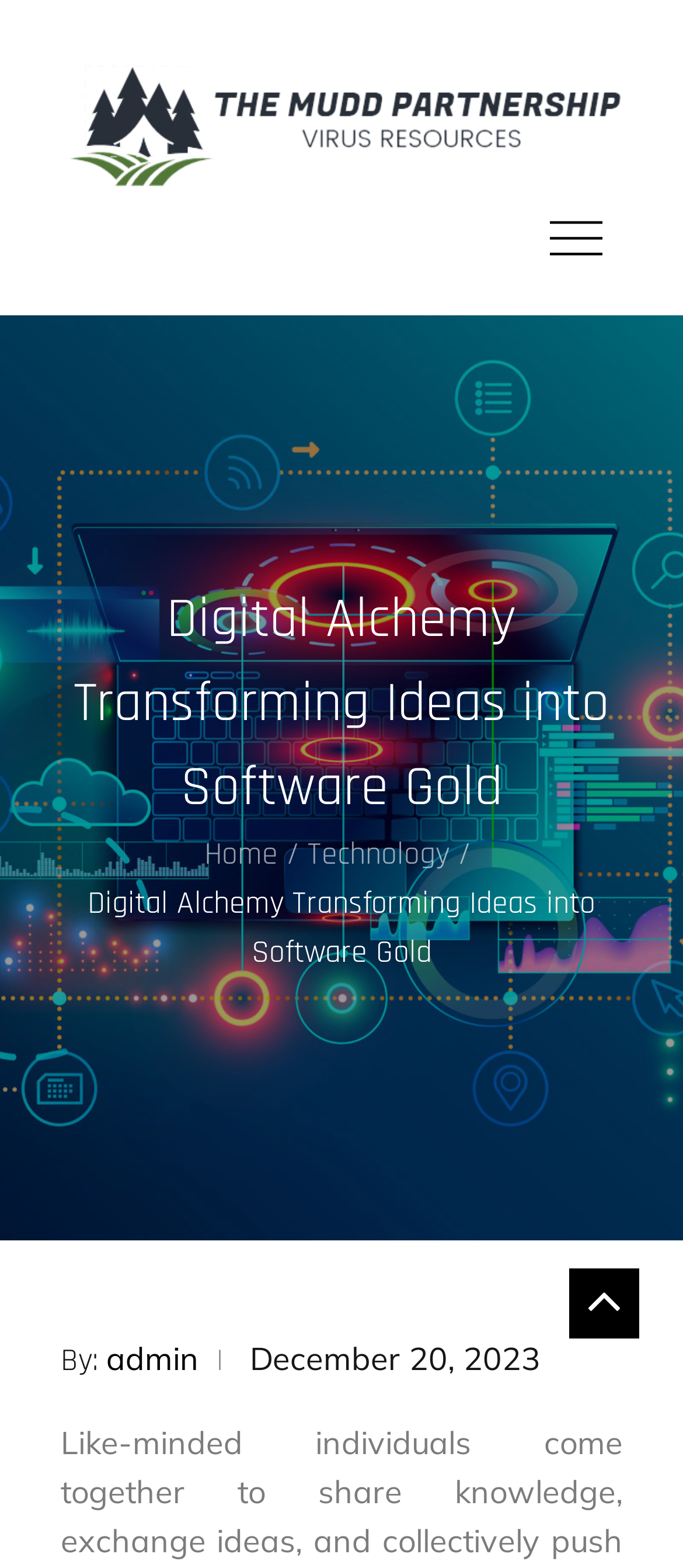When was the content posted?
Based on the image, please offer an in-depth response to the question.

I found the answer by examining the link element 'December 20, 2023' which is preceded by the StaticText element 'Posted on', suggesting that this is the date when the content was posted.